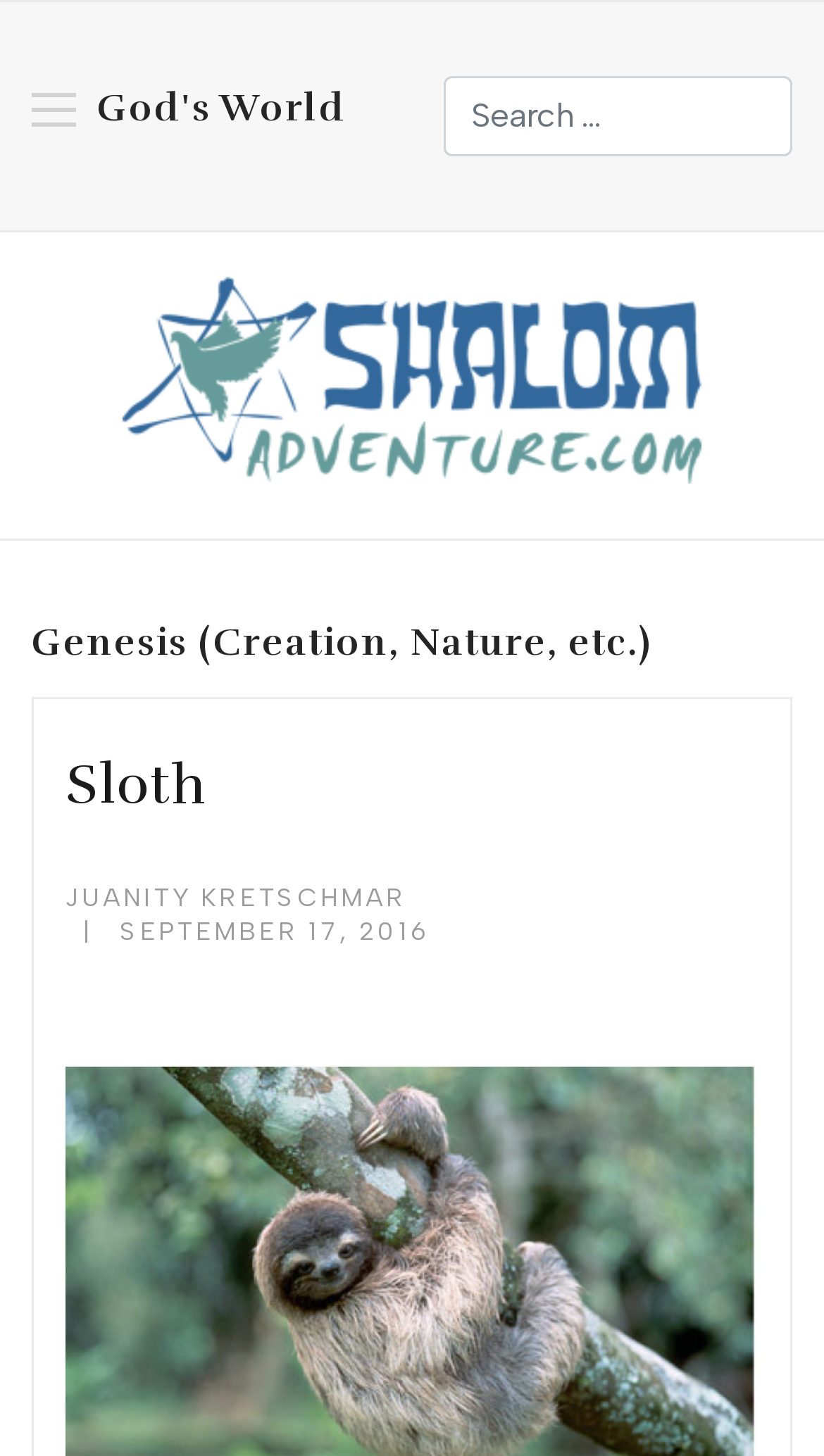What is the category of the article?
Can you offer a detailed and complete answer to this question?

I found the answer by looking at the heading element with the text 'Genesis (Creation, Nature, etc.)', which suggests that it is the category or topic of the article.